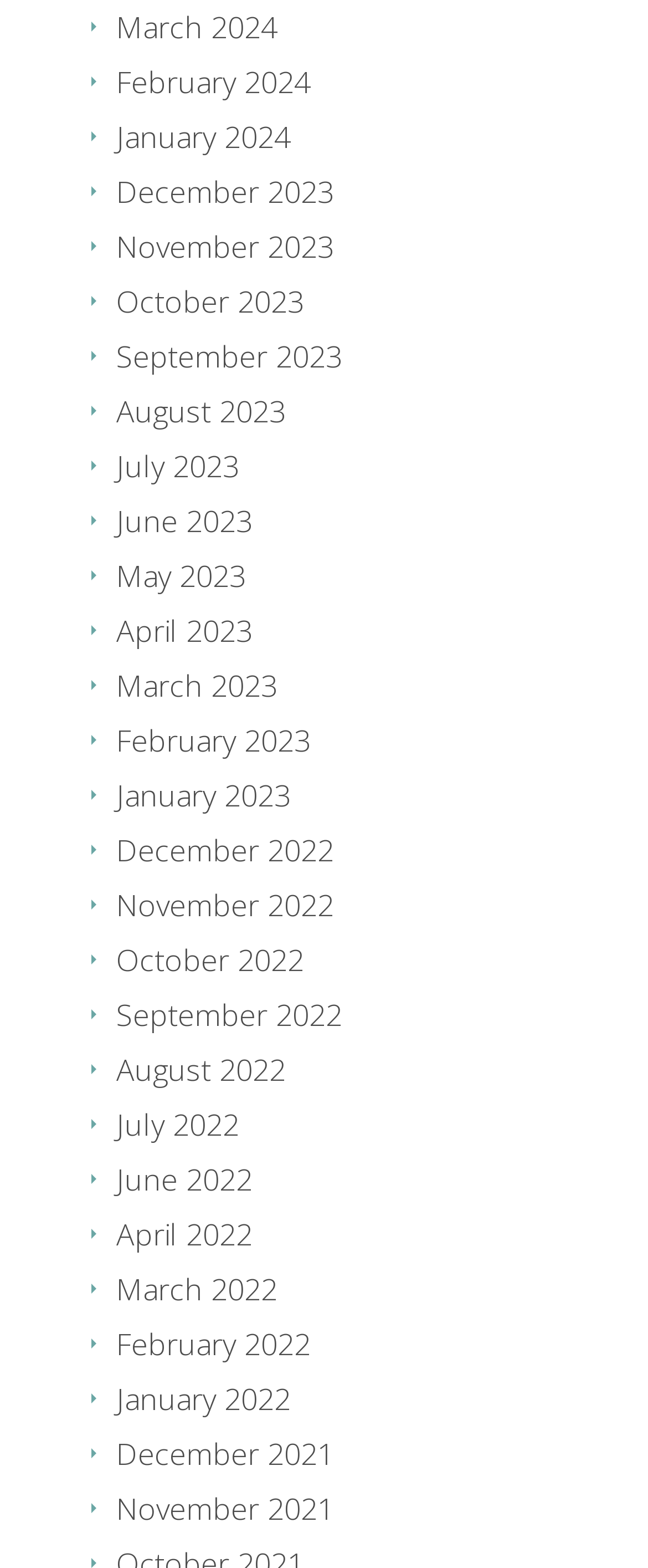How many months are listed?
Refer to the screenshot and answer in one word or phrase.

24